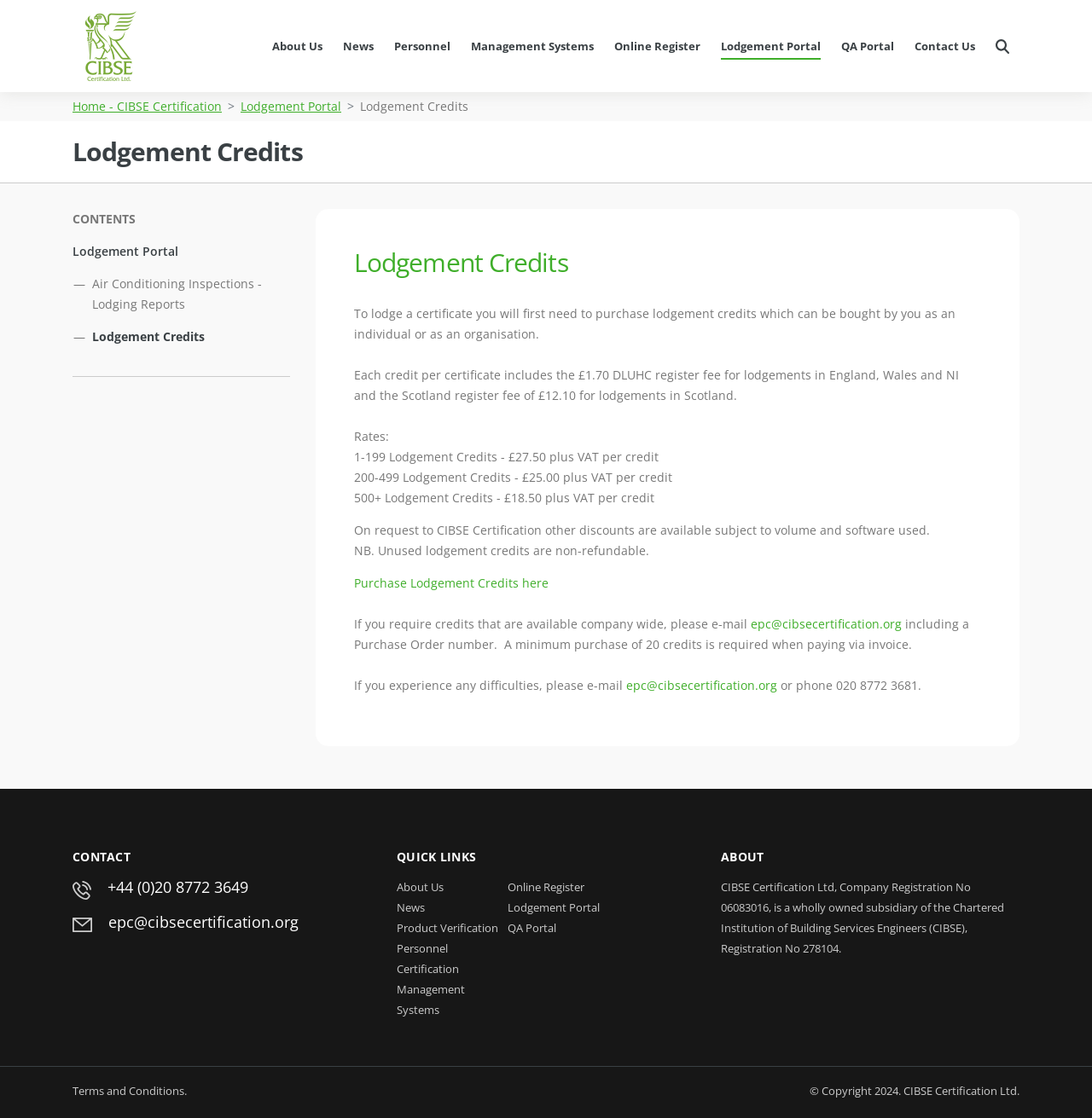Write an elaborate caption that captures the essence of the webpage.

The webpage is about CIBSE Certification Lodgement Credits. At the top, there is a logo image and a navigation menu with links to "About Us", "News", "Personnel", "Management Systems", "Online Register", "Lodgement Portal", "QA Portal", and "Contact Us". Below the navigation menu, there is a breadcrumb navigation with links to "Home - CIBSE Certification" and "Lodgement Portal".

The main content of the page is divided into two sections. The first section has a heading "Lodgement Credits" and a paragraph of text explaining that to lodge a certificate, one needs to purchase lodgement credits, which can be bought as an individual or as an organisation. The text also mentions that each credit includes a register fee for lodgements in England, Wales, and NI, and Scotland.

The second section has a list of rates for purchasing lodgement credits, including the prices for 1-199 credits, 200-499 credits, and 500+ credits. There is also a note that unused lodgement credits are non-refundable. A link to "Purchase Lodgement Credits here" is provided. Additionally, there is information on how to purchase credits that are available company-wide and what to do if you experience any difficulties.

At the bottom of the page, there are three columns of links and information. The first column has links to "CONTACT", a phone number, and an email address. The second column has links to "QUICK LINKS" such as "About Us", "News", "Product Verification", and others. The third column has information about CIBSE Certification Ltd, including its company registration number and a copyright notice. There is also a link to "Terms and Conditions" at the very bottom of the page.